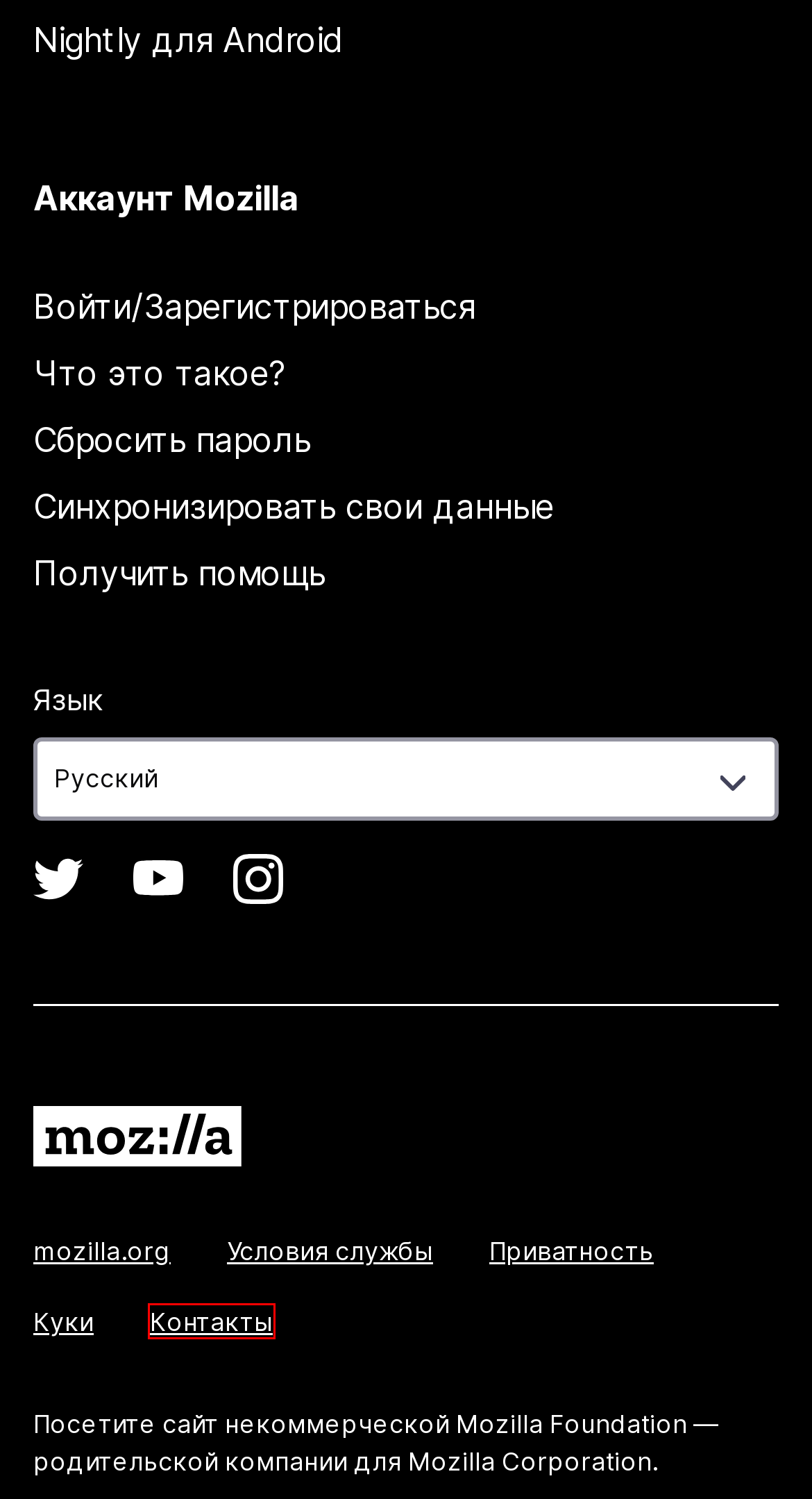Given a webpage screenshot with a red bounding box around a particular element, identify the best description of the new webpage that will appear after clicking on the element inside the red bounding box. Here are the candidates:
A. Bug List
B. Internet for people, not profit — Mozilla Global
C. Firefox mobile browsers put your privacy first
D. Mozilla.org Site Licensing Policies
E. GitHub - mozilla/kitsune: Platform for Mozilla Support
F. Websites, Communications & Cookies Privacy Notice — Mozilla
G. Mozilla accounts
H. Contacts, Spaces and Communities — Contact us — Mozilla

H